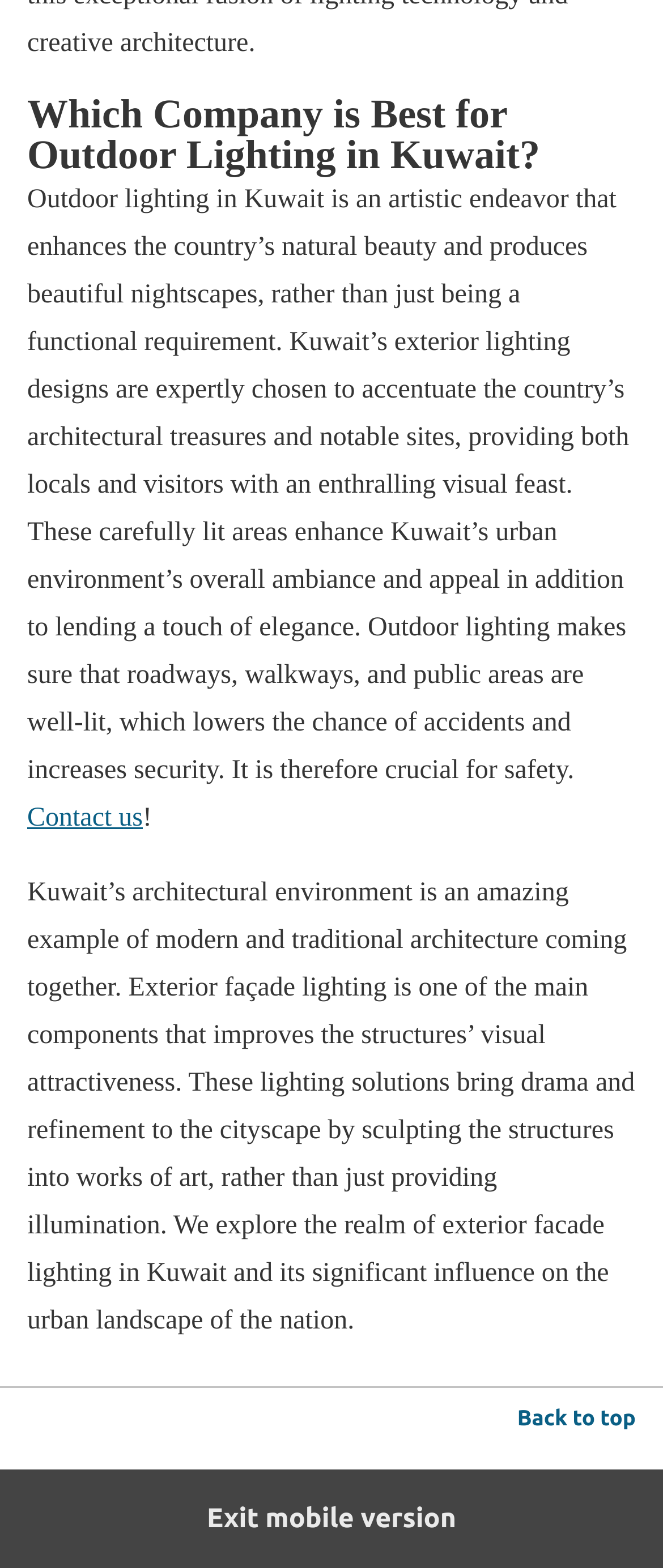What is the effect of exterior façade lighting on buildings?
Look at the screenshot and provide an in-depth answer.

According to the webpage, exterior façade lighting brings drama and refinement to the cityscape by sculpting the structures into works of art, rather than just providing illumination, which implies that it adds a level of sophistication and visual appeal to the buildings.